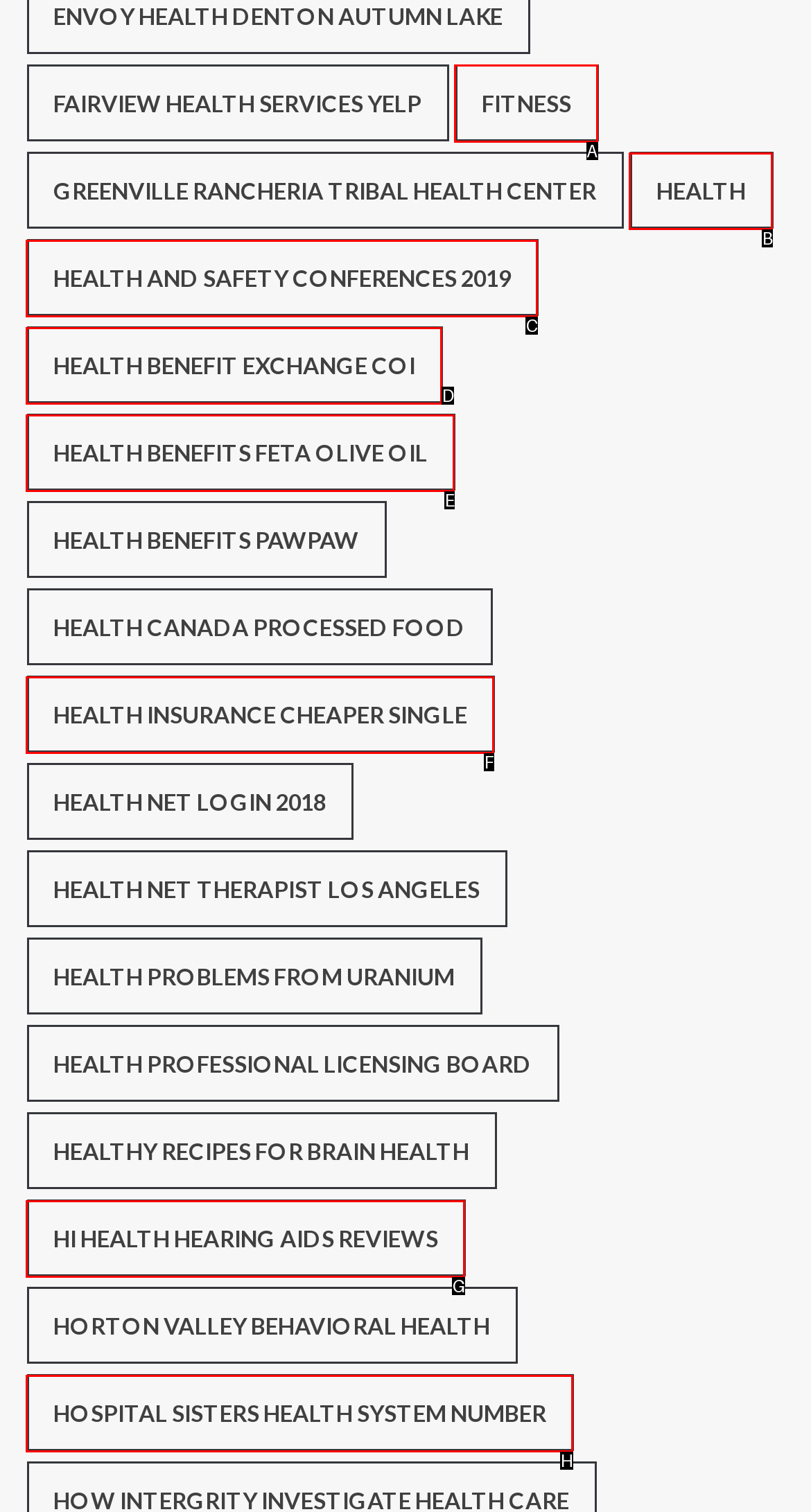Which UI element should be clicked to perform the following task: Click on Japan, South Korea? Answer with the corresponding letter from the choices.

None